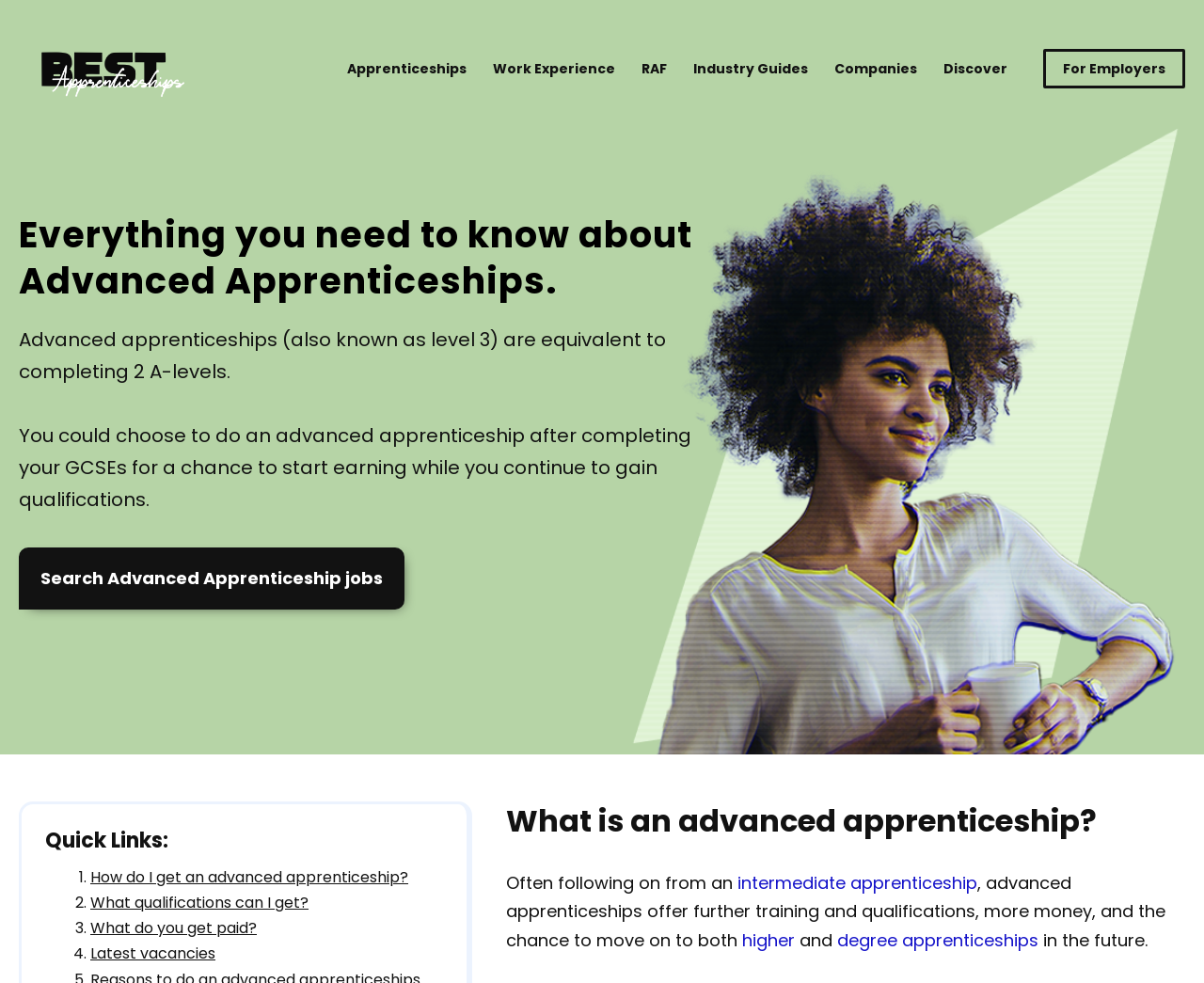Elaborate on the different components and information displayed on the webpage.

The webpage is about Advanced Apprenticeships, specifically Level 3 apprenticeships. At the top, there is a banner with a logo and a navigation menu with links to various sections of the website, including Apprenticeships, Work Experience, RAF, Industry Guides, Companies, Discover, and For Employers.

Below the navigation menu, there is a heading that reads "Everything you need to know about Advanced Apprenticeships." This is followed by a paragraph of text that explains that Advanced Apprenticeships are equivalent to completing 2 A-levels and offer a chance to start earning while gaining qualifications.

Next, there is another paragraph of text that provides more information about Advanced Apprenticeships, including the opportunity to do an advanced apprenticeship after completing GCSEs. Below this, there is a call-to-action link to search for Advanced Apprenticeship jobs.

On the right side of the page, there is a large image related to Advanced Level Apprenticeships. Below the image, there is a heading that reads "Quick Links:" followed by a list of four links with questions related to Advanced Apprenticeships, such as "How do I get an advanced apprenticeship?" and "What qualifications can I get?"

Further down the page, there is another heading that reads "What is an advanced apprenticeship?" followed by a paragraph of text that explains that Advanced Apprenticeships often follow on from intermediate apprenticeships and offer further training and qualifications, more money, and the chance to move on to higher and degree apprenticeships in the future.